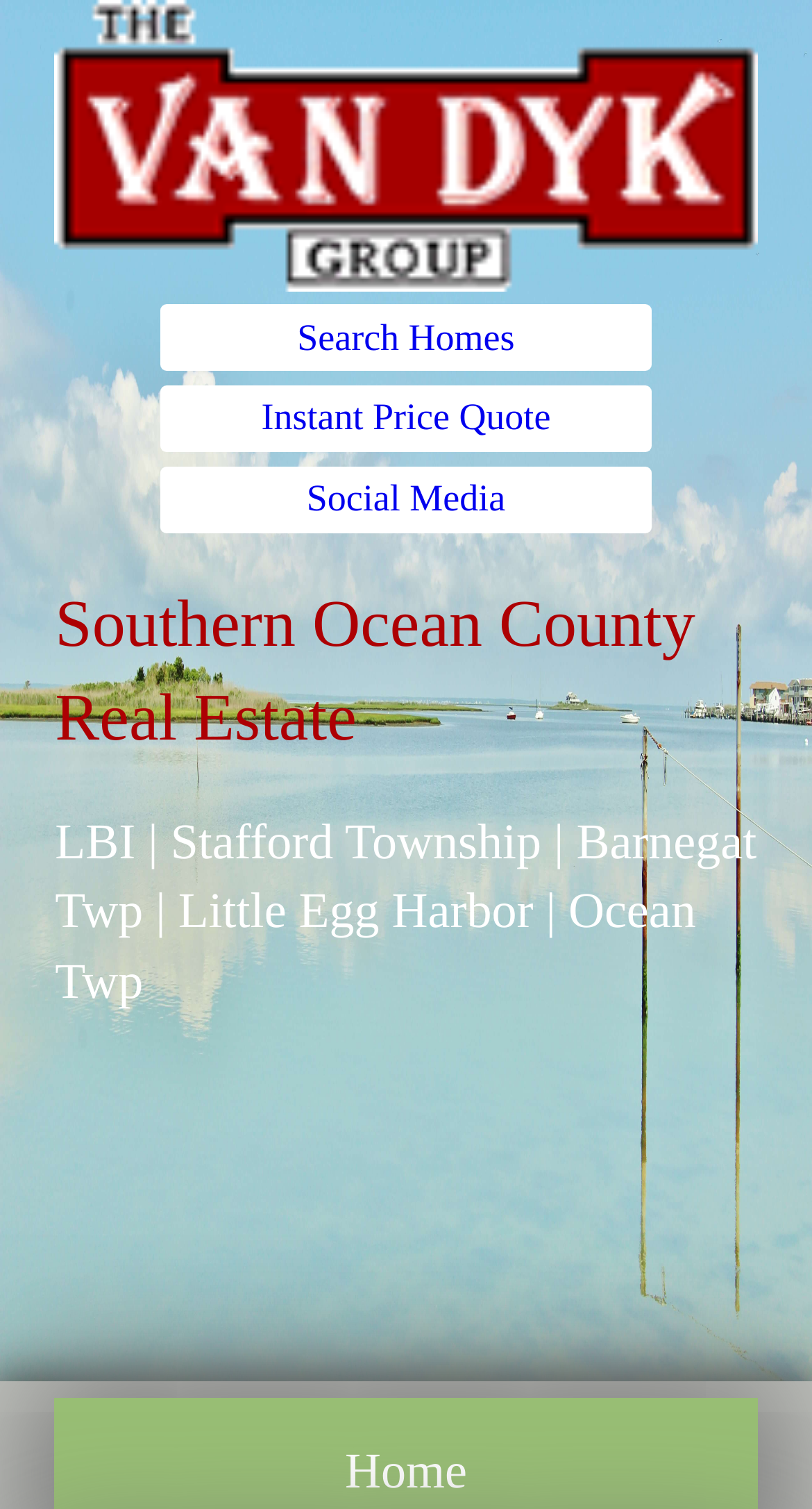Explain the webpage's layout and main content in detail.

The webpage is about the Waretown/Ocean Twp NJ Real Estate market and the Southern Ocean County New Jersey real estate market. At the top of the page, there is a large image with the title "Southern Ocean County Real Estate" that spans almost the entire width of the page. Below the image, there are three links aligned horizontally: "Search Homes", "Instant Price Quote", and "Social Media". 

Further down, there is a heading that repeats the title "Southern Ocean County Real Estate". Below this heading, there is another heading that lists several locations: "LBI | Stafford Township | Barnegat Twp | Little Egg Harbor | Ocean Twp". 

Following this, there is a small, empty space, and then a heading that says "Home" at the very bottom of the page. Within this "Home" section, there is a link also labeled "Home".